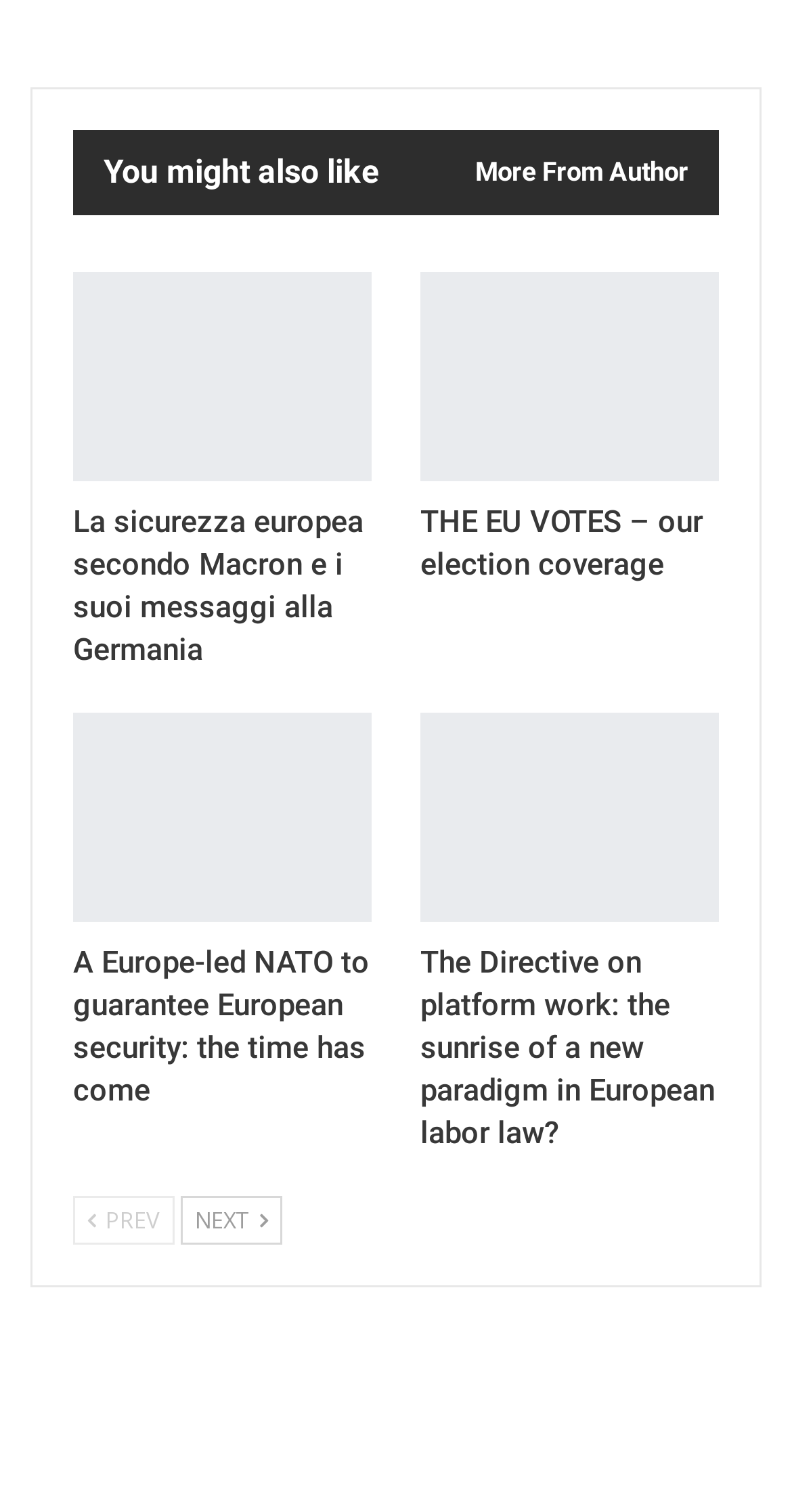For the following element description, predict the bounding box coordinates in the format (top-left x, top-left y, bottom-right x, bottom-right y). All values should be floating point numbers between 0 and 1. Description: Prev

[0.092, 0.791, 0.221, 0.823]